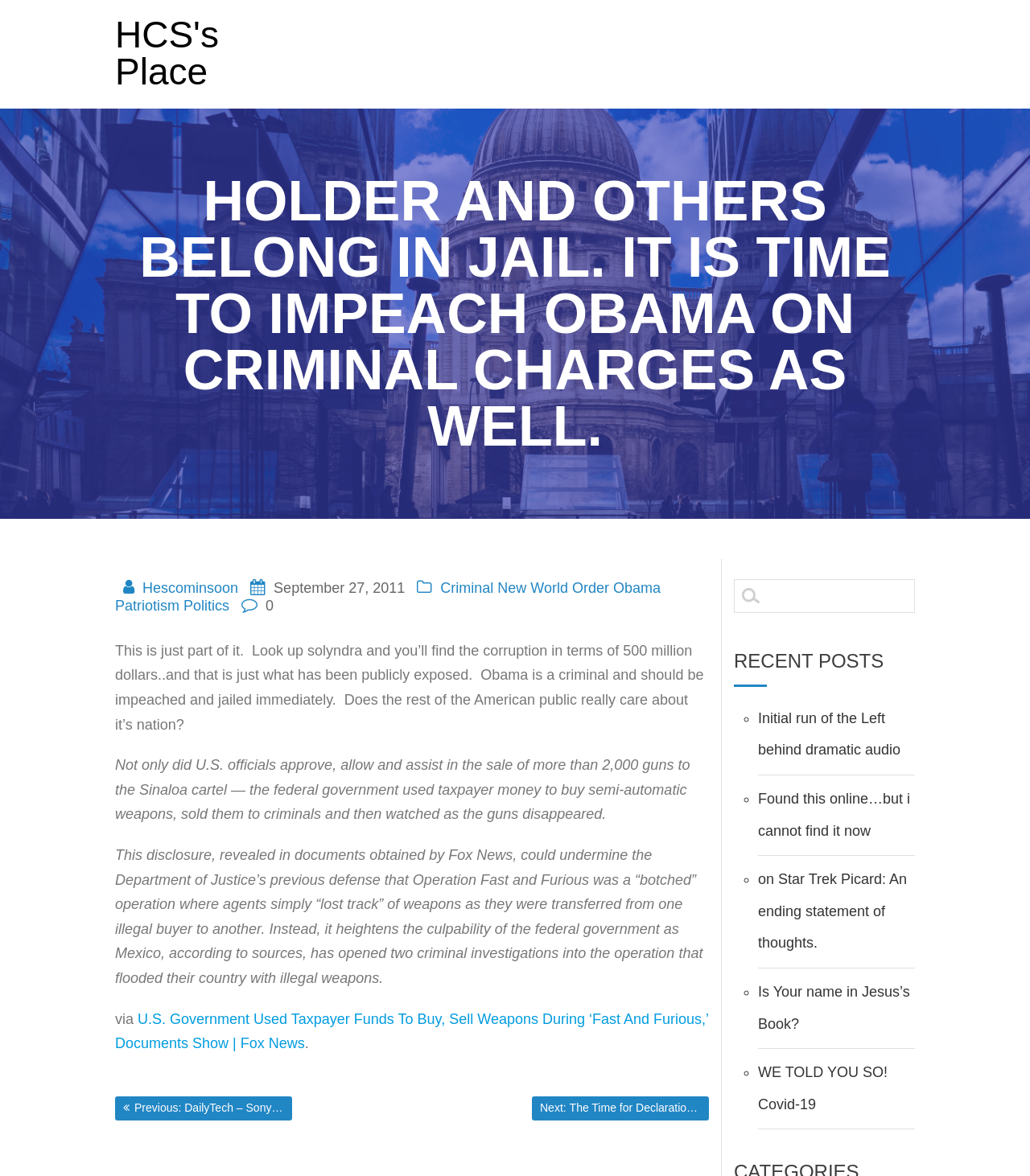Locate the bounding box coordinates of the area that needs to be clicked to fulfill the following instruction: "Scroll back to top". The coordinates should be in the format of four float numbers between 0 and 1, namely [left, top, right, bottom].

None